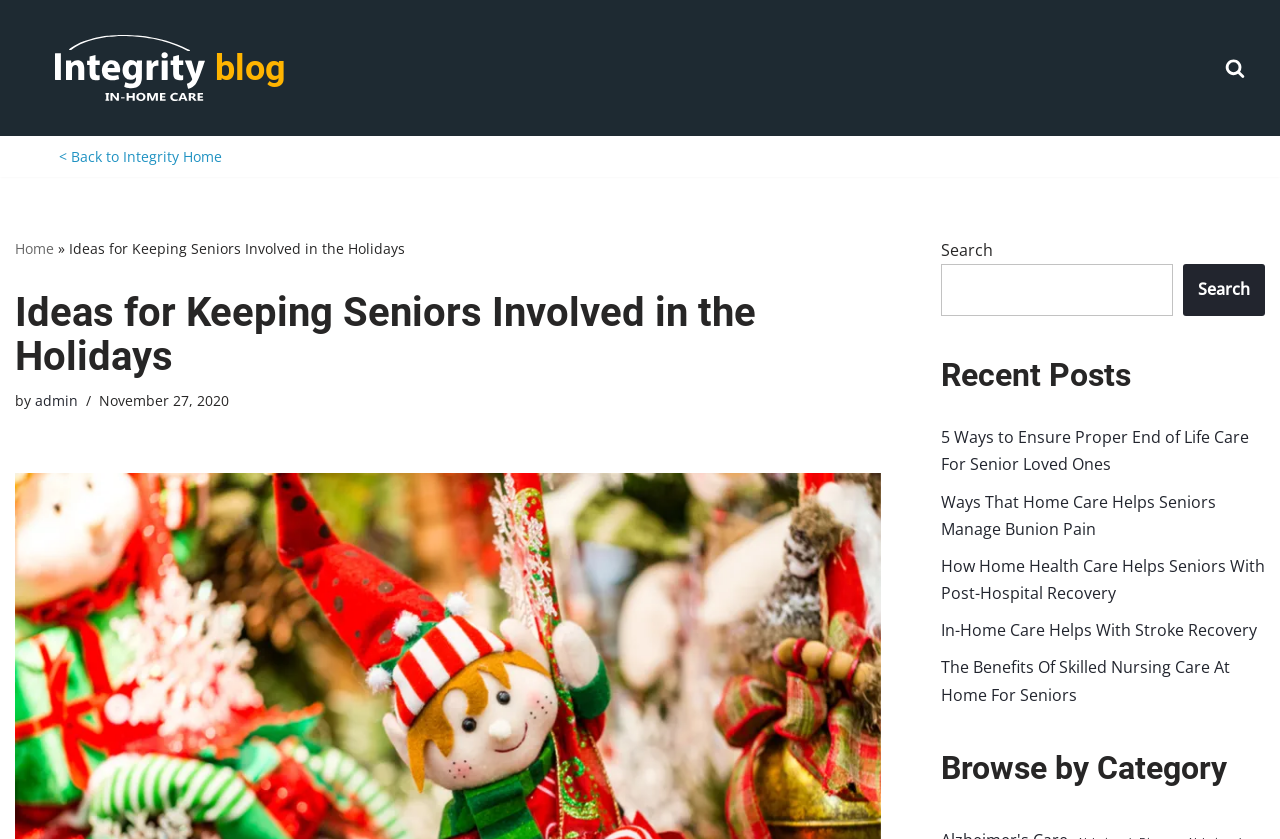Give a succinct answer to this question in a single word or phrase: 
What is the title of the current article?

Ideas for Keeping Seniors Involved in the Holidays